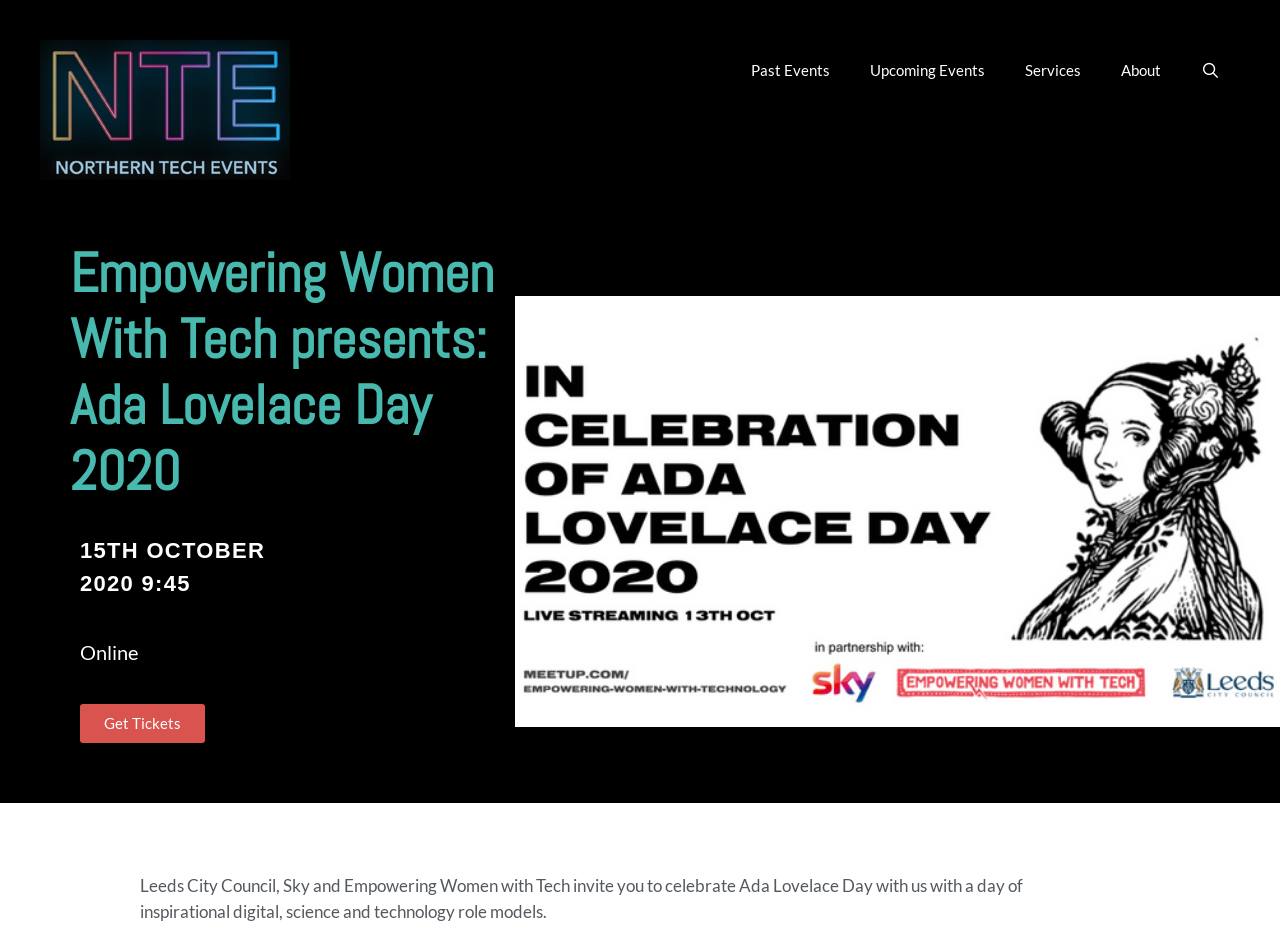Determine the bounding box coordinates of the section I need to click to execute the following instruction: "Get Tickets". Provide the coordinates as four float numbers between 0 and 1, i.e., [left, top, right, bottom].

[0.062, 0.742, 0.16, 0.783]